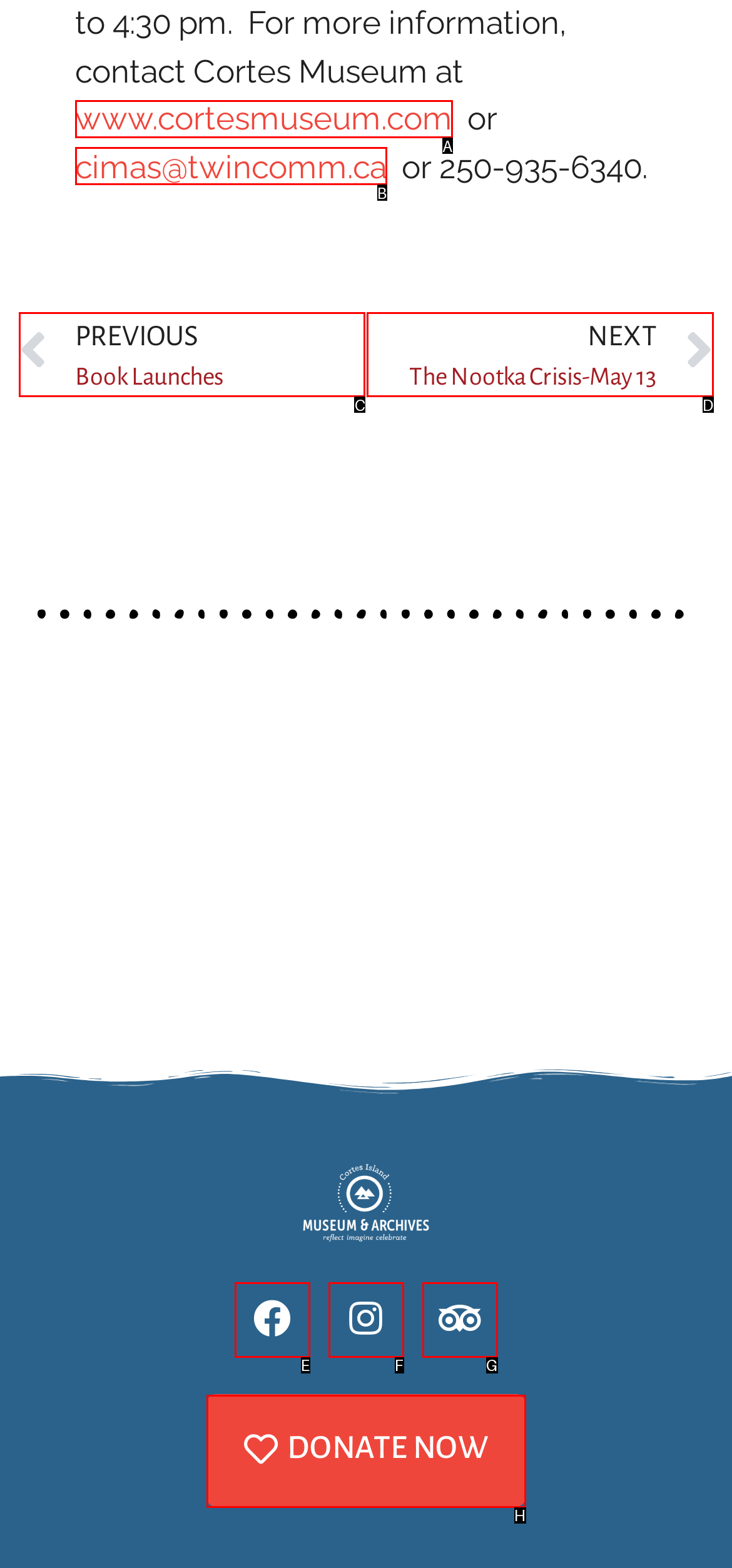Select the letter of the UI element you need to click to complete this task: visit the museum website.

A